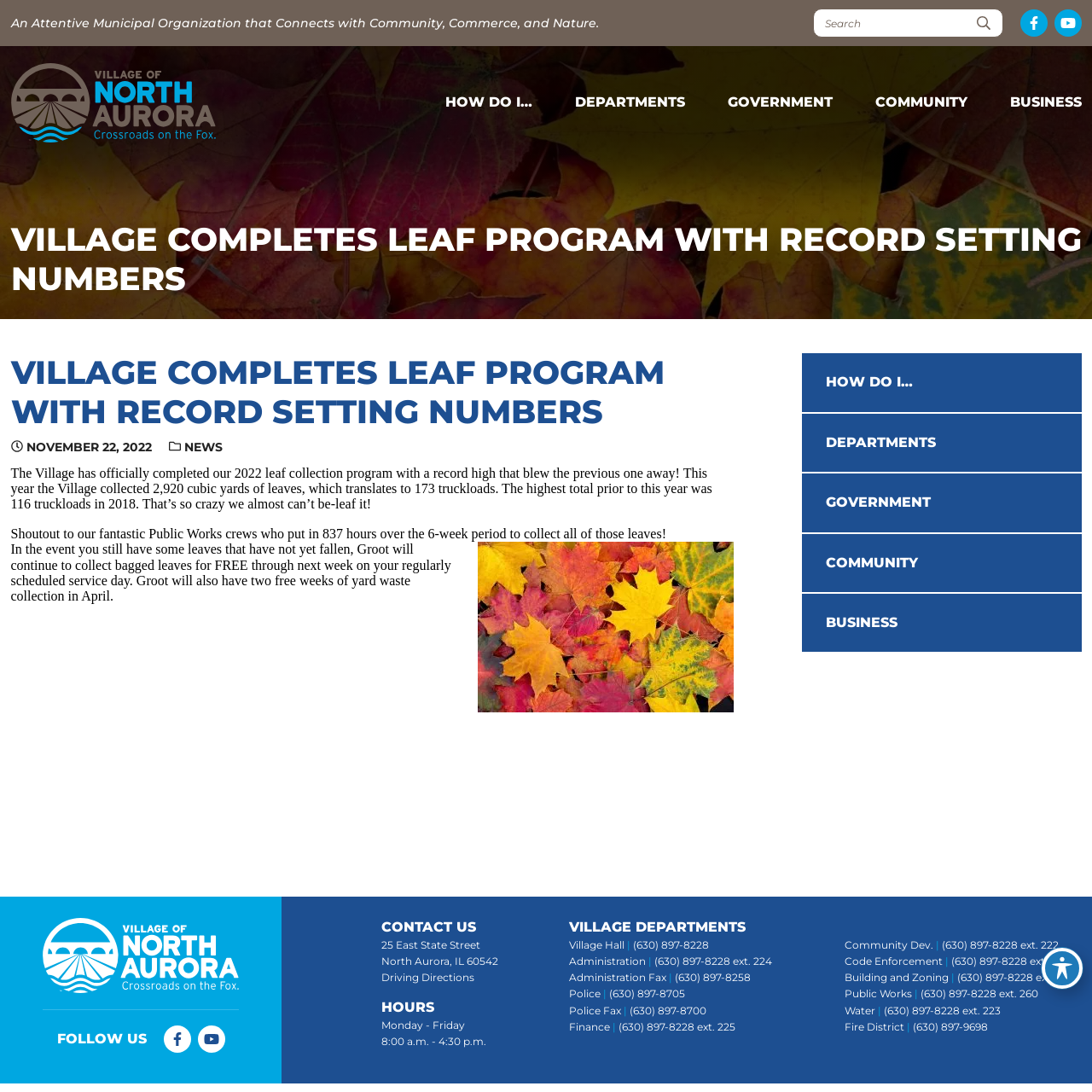Provide the bounding box for the UI element matching this description: "Contact Us".

[0.349, 0.841, 0.436, 0.856]